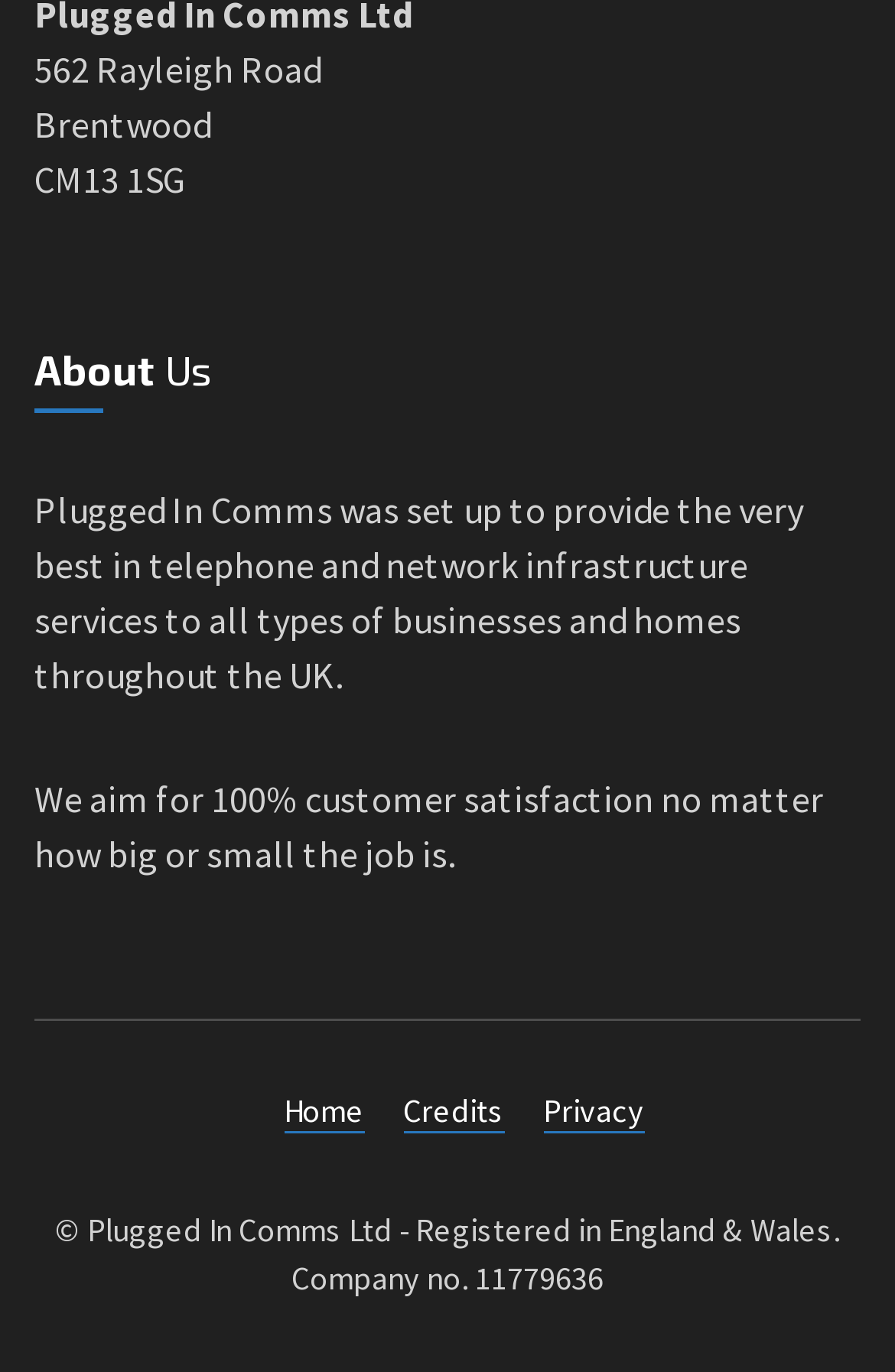Analyze the image and provide a detailed answer to the question: What is the company's address?

I found the company's address by looking at the top section of the webpage, where I saw three lines of text: '562 Rayleigh Road', 'Brentwood', and 'CM13 1SG'. These lines of text are likely to be the company's address.